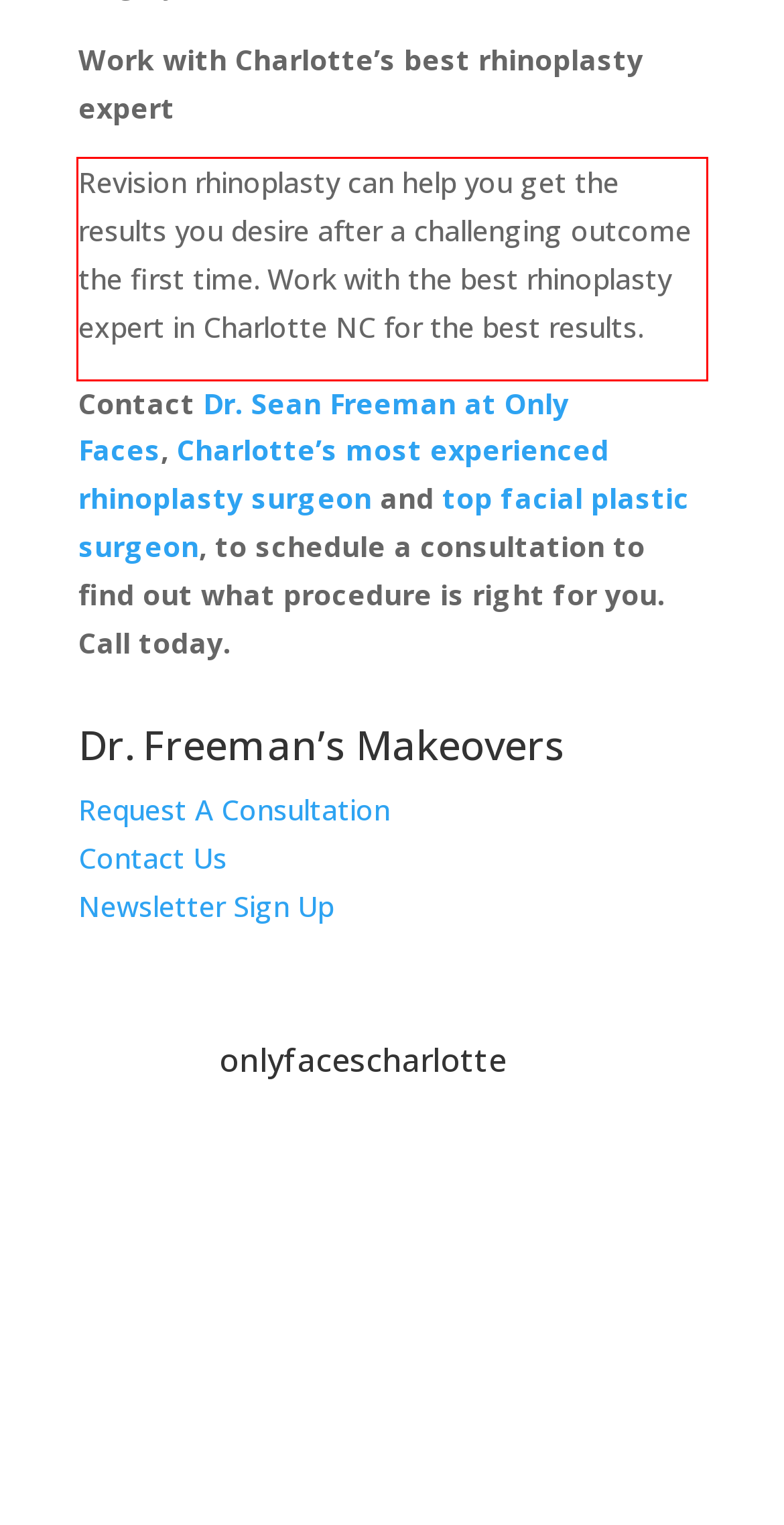Within the screenshot of a webpage, identify the red bounding box and perform OCR to capture the text content it contains.

Revision rhinoplasty can help you get the results you desire after a challenging outcome the first time. Work with the best rhinoplasty expert in Charlotte NC for the best results.